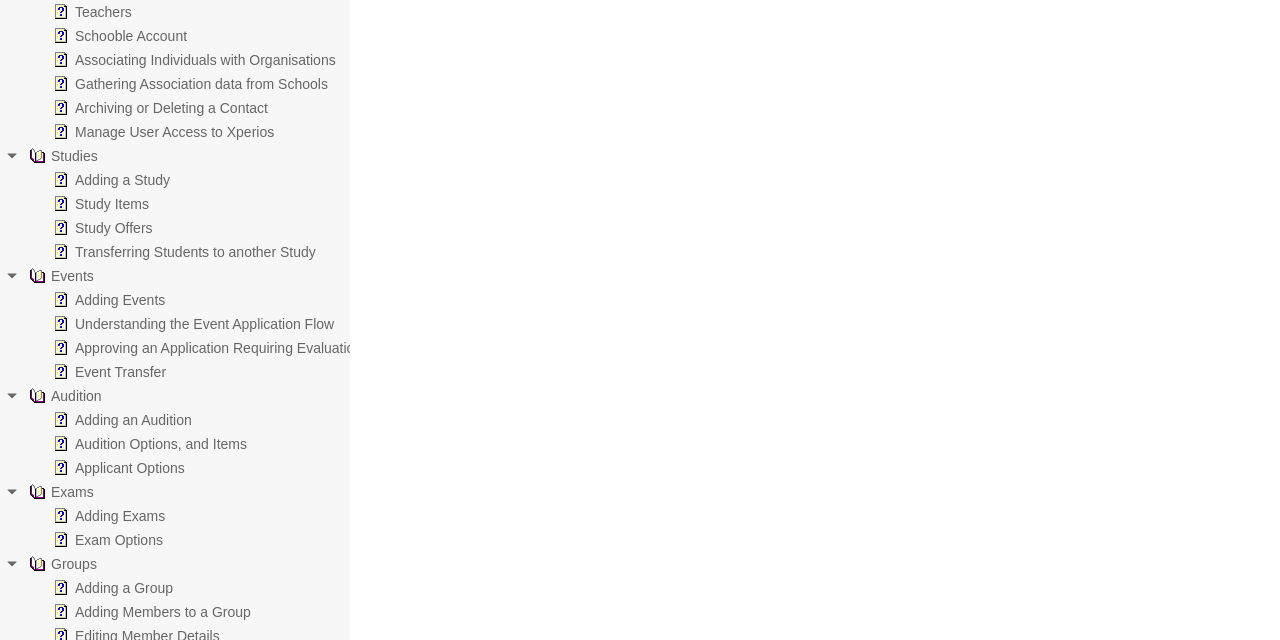Please provide the bounding box coordinate of the region that matches the element description: Adding a Study. Coordinates should be in the format (top-left x, top-left y, bottom-right x, bottom-right y) and all values should be between 0 and 1.

[0.038, 0.262, 0.136, 0.3]